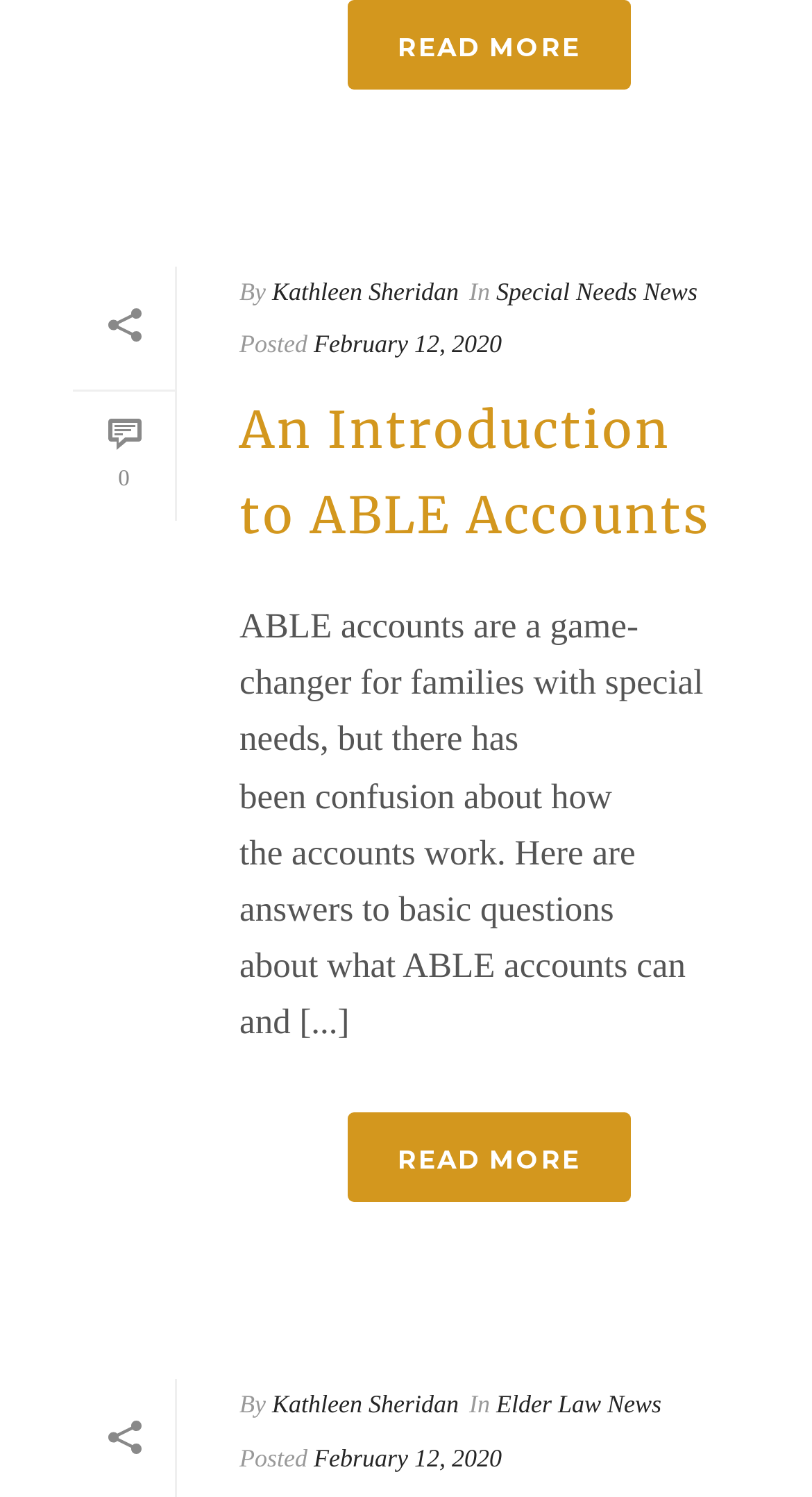What is the date of the article 'An Introduction to ABLE Accounts'?
Based on the image, respond with a single word or phrase.

February 12, 2020